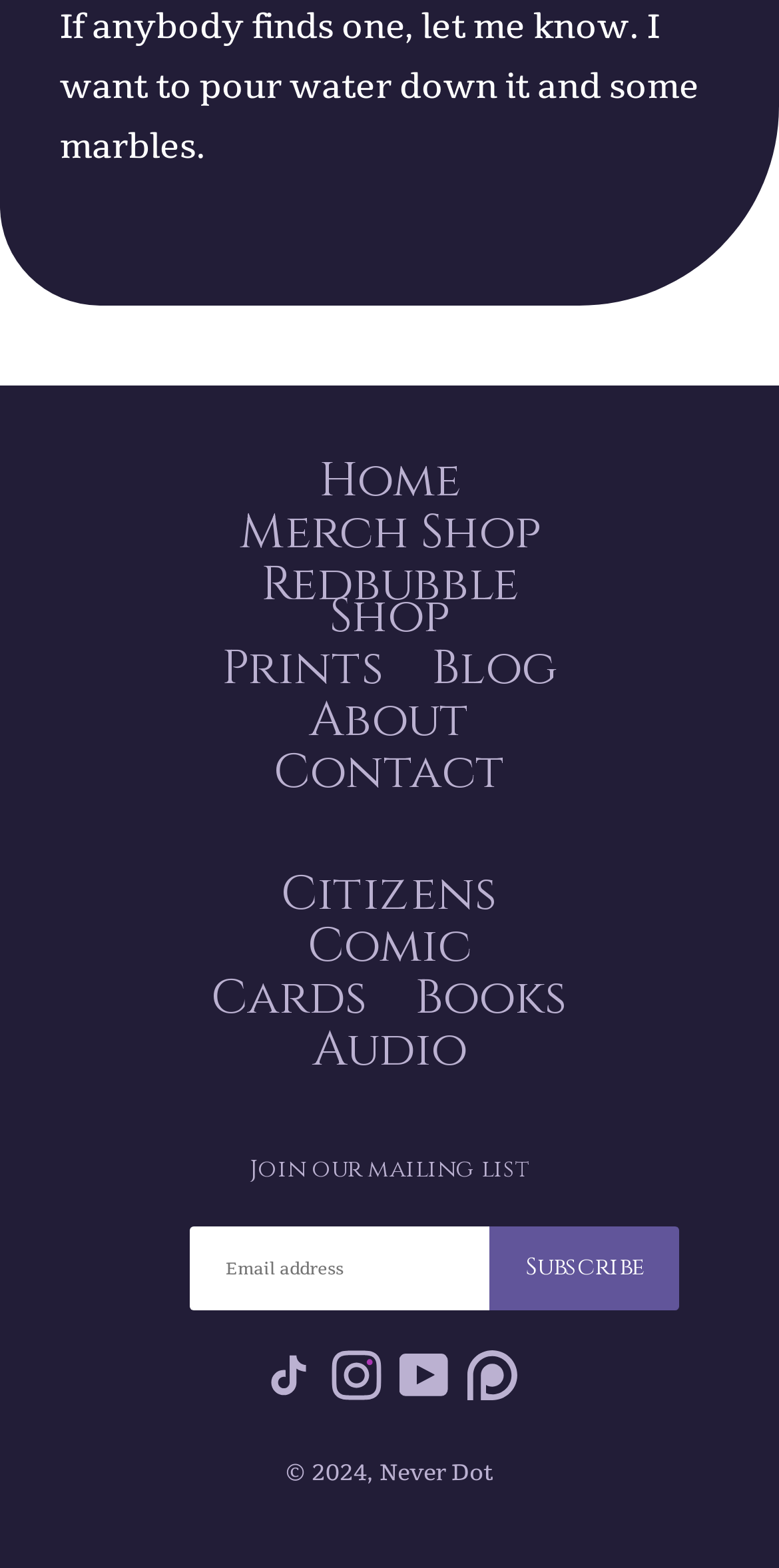Determine the bounding box for the HTML element described here: "Citizens". The coordinates should be given as [left, top, right, bottom] with each number being a float between 0 and 1.

[0.335, 0.554, 0.665, 0.587]